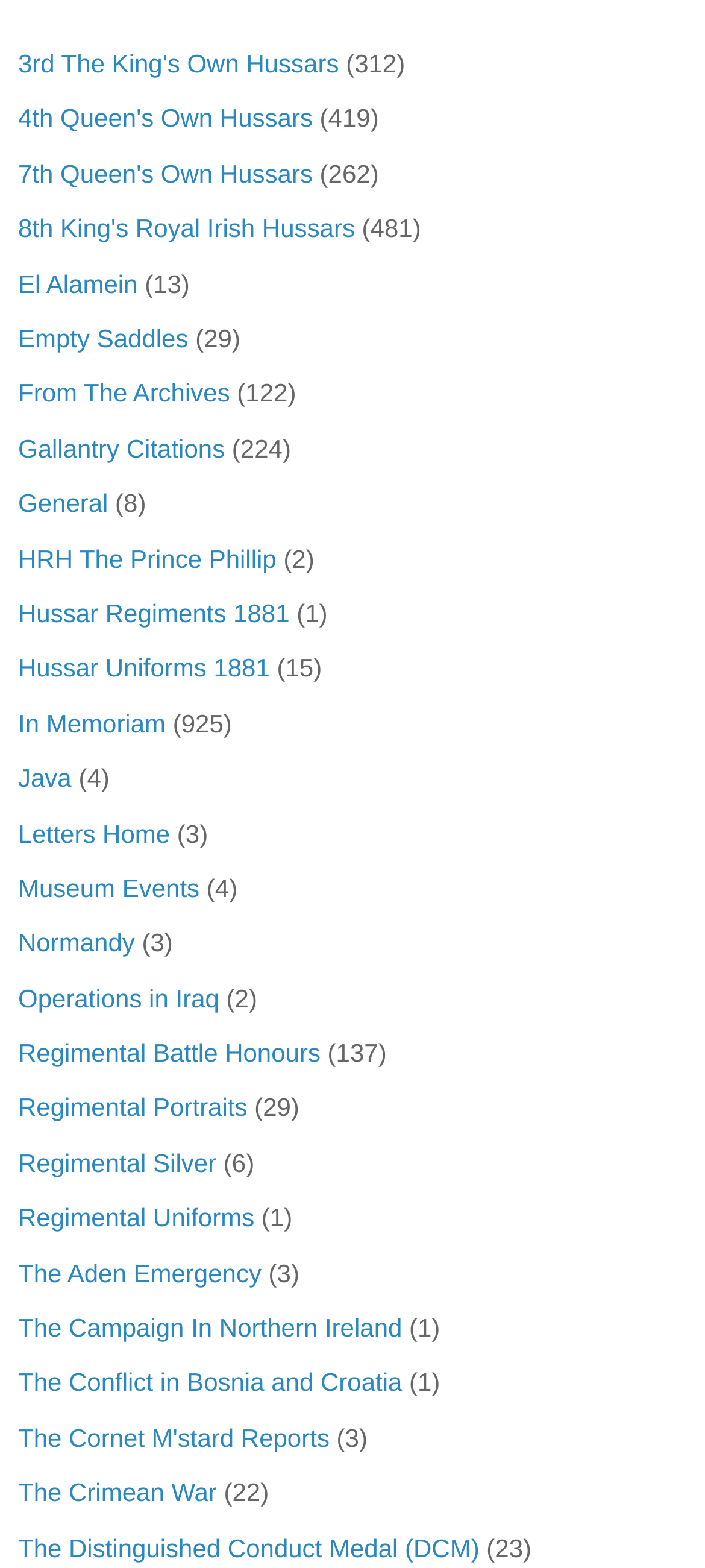Respond to the following query with just one word or a short phrase: 
How many StaticText elements are on this webpage?

40